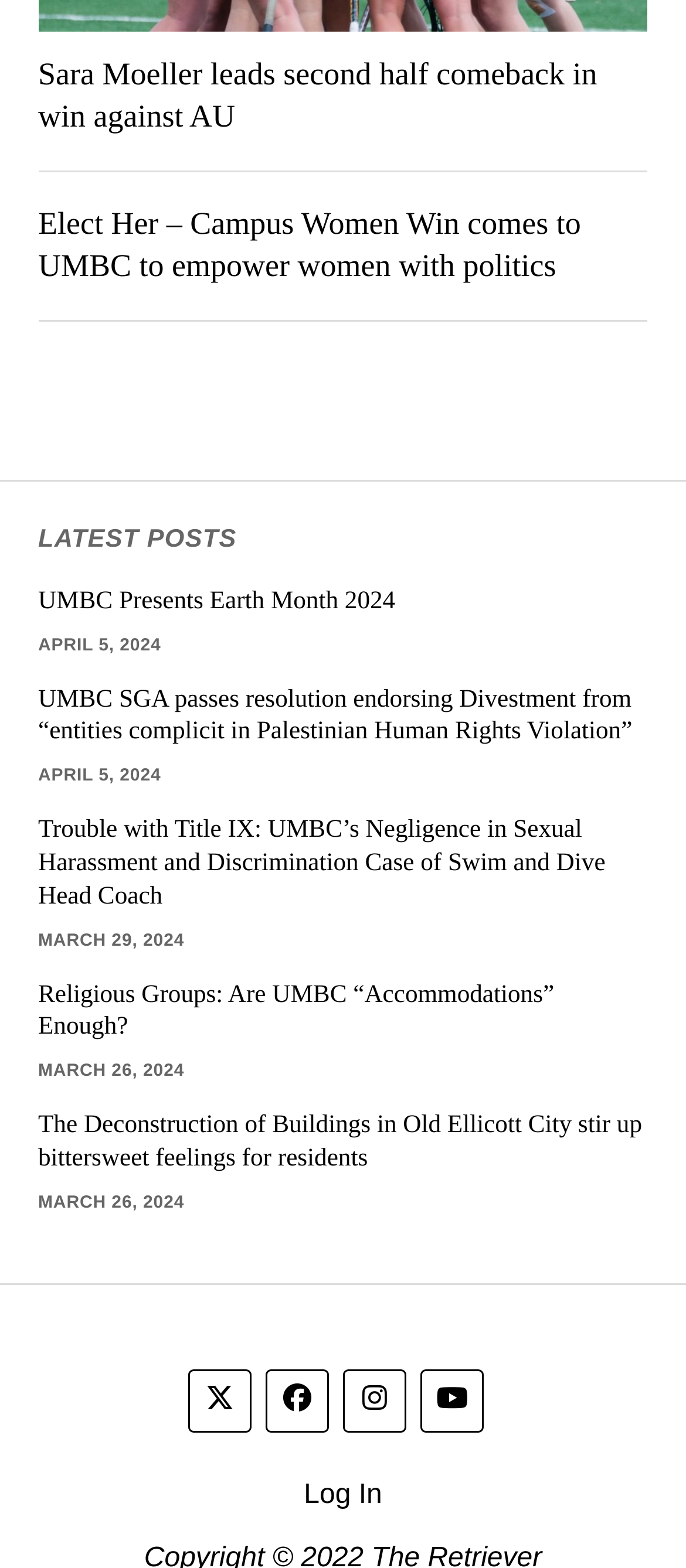Please locate the UI element described by "title="facebook"" and provide its bounding box coordinates.

[0.387, 0.873, 0.479, 0.913]